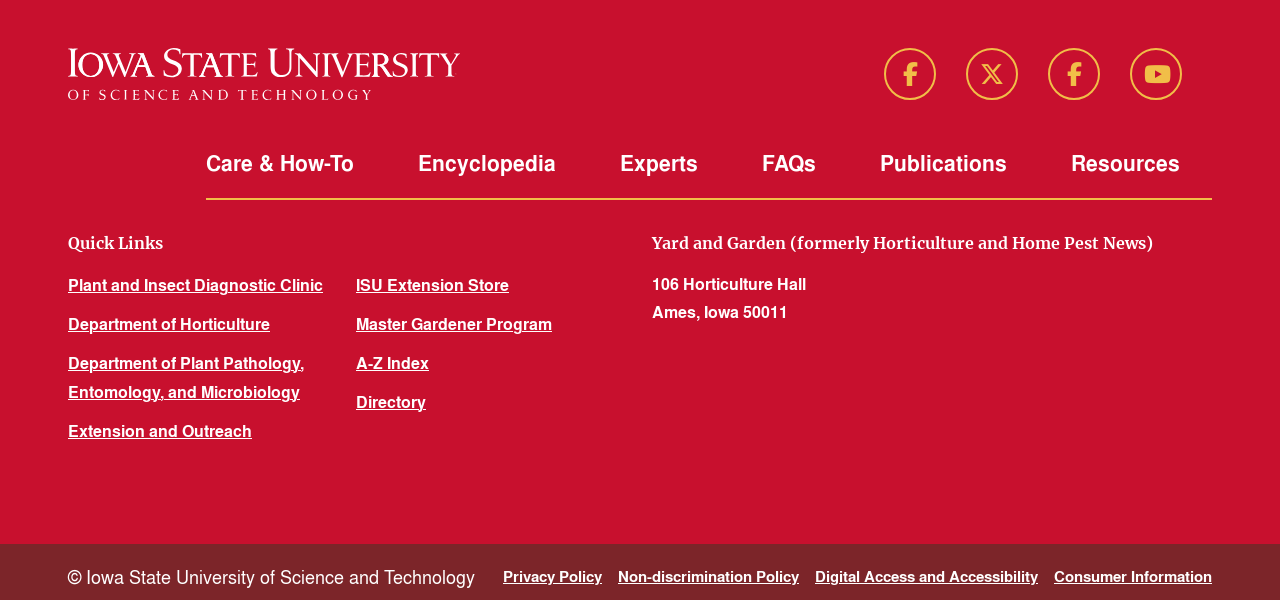Ascertain the bounding box coordinates for the UI element detailed here: "ISU IPM YouTube". The coordinates should be provided as [left, top, right, bottom] with each value being a float between 0 and 1.

[0.883, 0.062, 0.923, 0.148]